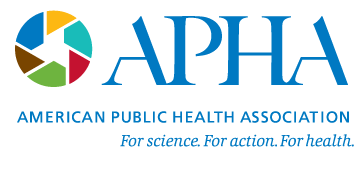Answer this question in one word or a short phrase: What is the purpose of the organization according to its tagline?

Promoting science-based approaches